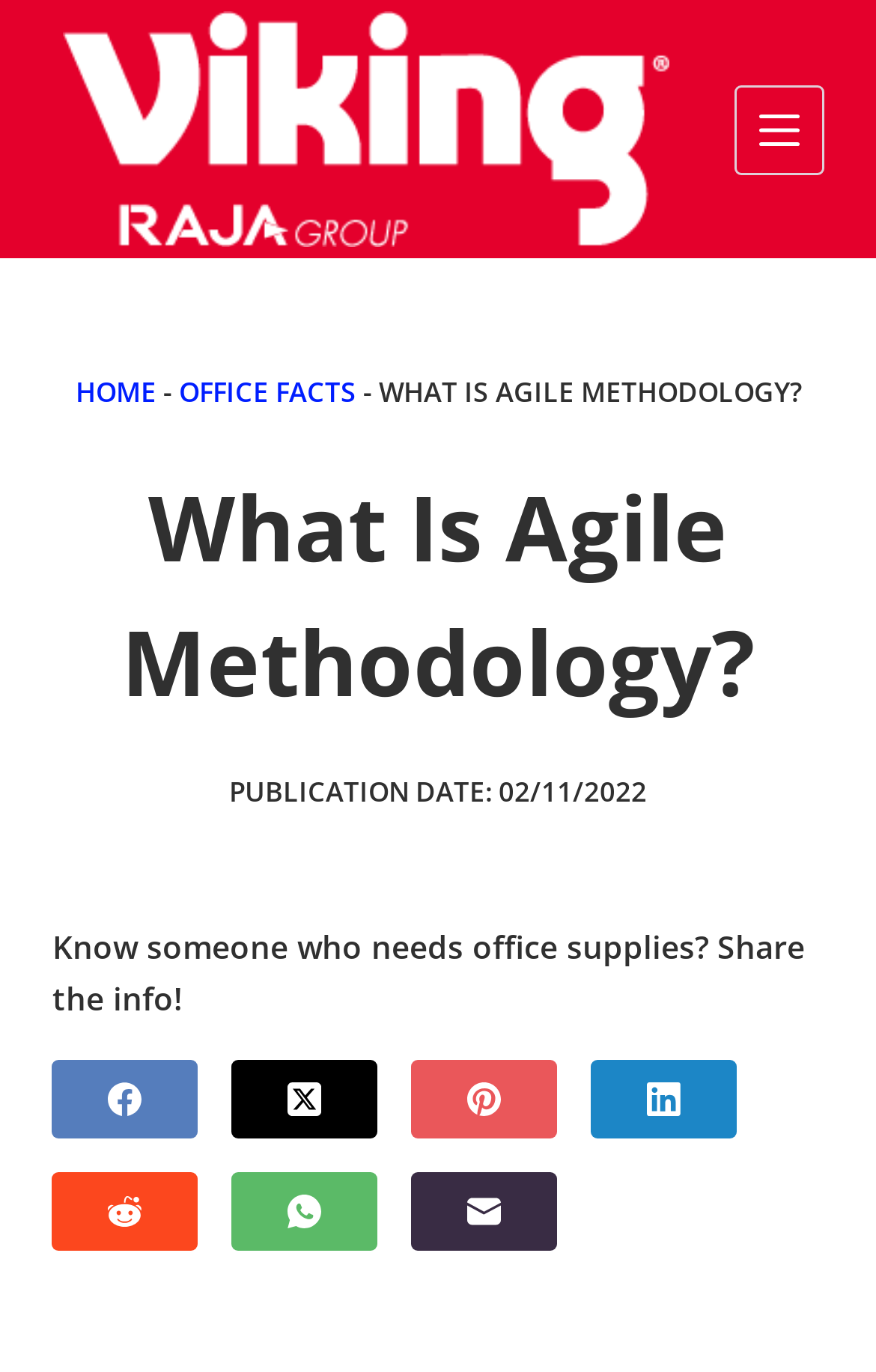Utilize the details in the image to give a detailed response to the question: How many social media links are available?

I counted the number of social media links by looking at the links 'Facebook', 'Twitter', 'Pinterest', 'LinkedIn', 'Reddit', 'WhatsApp', and 'Email'.